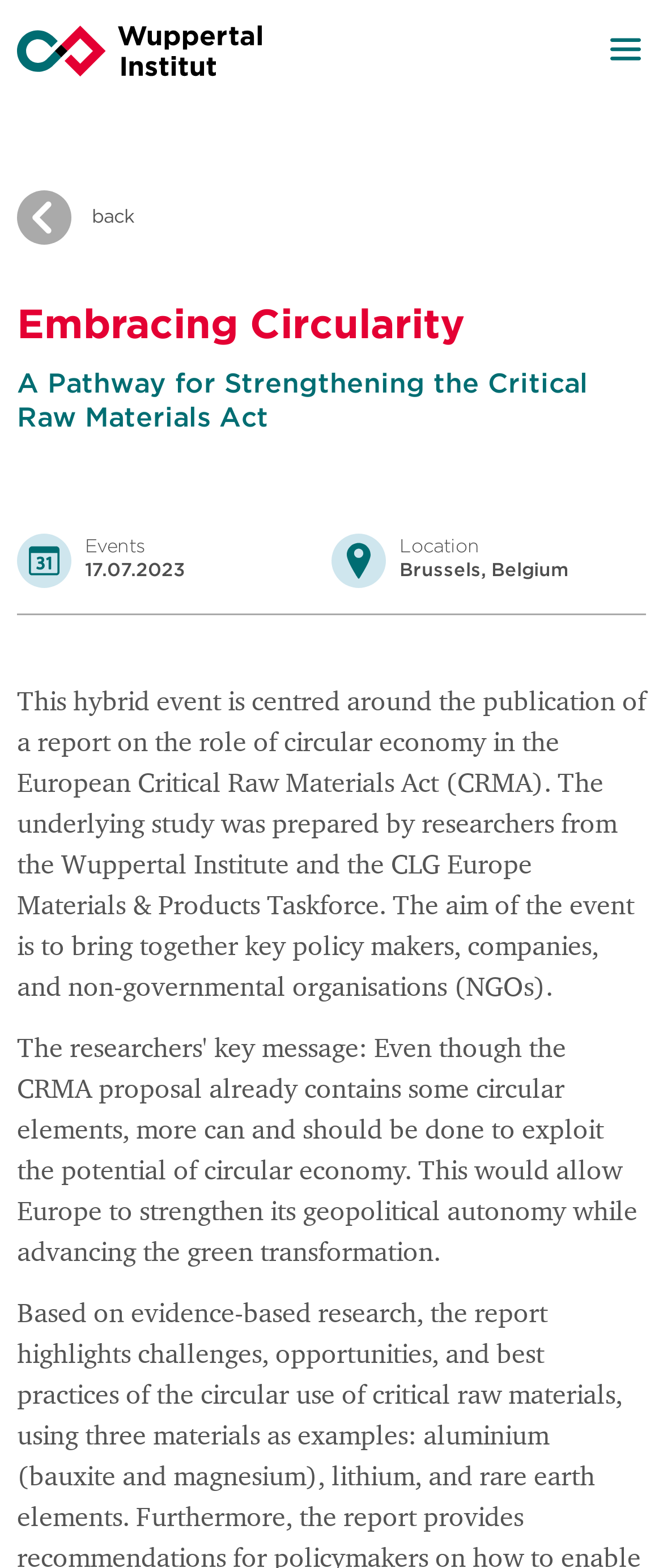Answer the question in a single word or phrase:
What is the date of the event?

17.07.2023